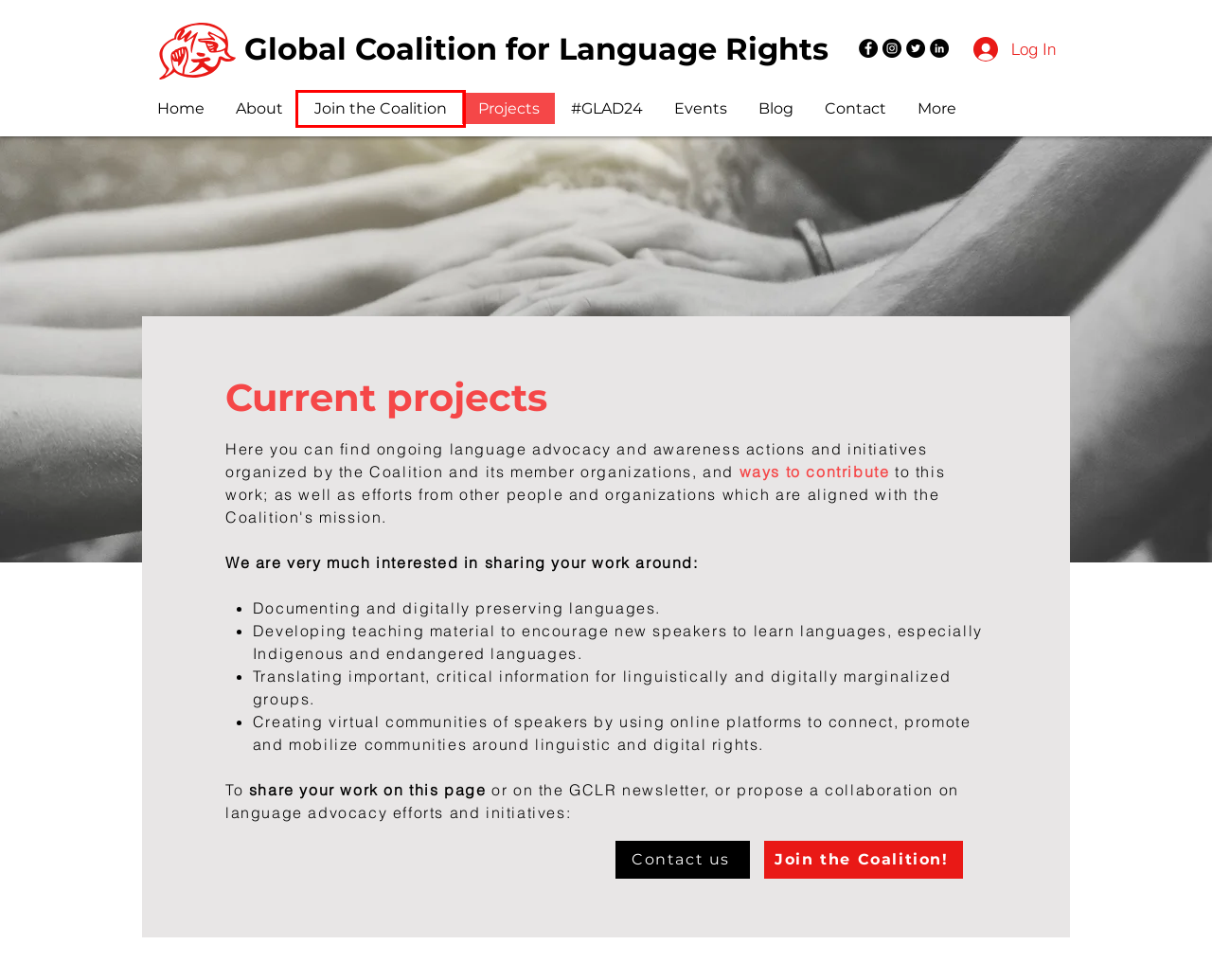Observe the screenshot of a webpage with a red bounding box around an element. Identify the webpage description that best fits the new page after the element inside the bounding box is clicked. The candidates are:
A. About | GCLR Language Rights
B. Blog | GCLR Language Rights
C. Contact | GCLR Language Rights
D. Volunteer - MCIS Language Solutions
E. Global Coalition for Language Rights (GCLR) | language advocacy
F. Events  | GCLR Language Rights
G. Volunteer – Translation Commons
H. Join the Coalition | GCLR Language Rights

H